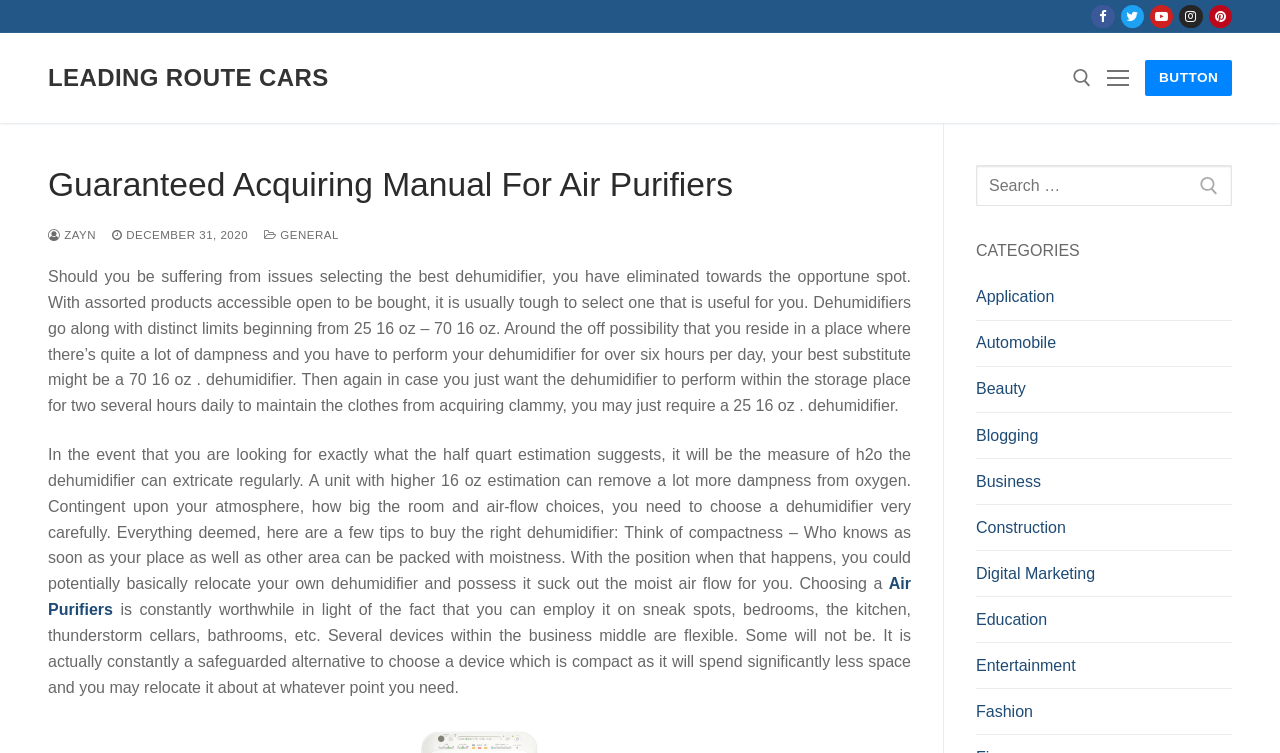Determine the bounding box coordinates of the clickable element necessary to fulfill the instruction: "Visit Leading Route Cars website". Provide the coordinates as four float numbers within the 0 to 1 range, i.e., [left, top, right, bottom].

[0.038, 0.084, 0.257, 0.123]